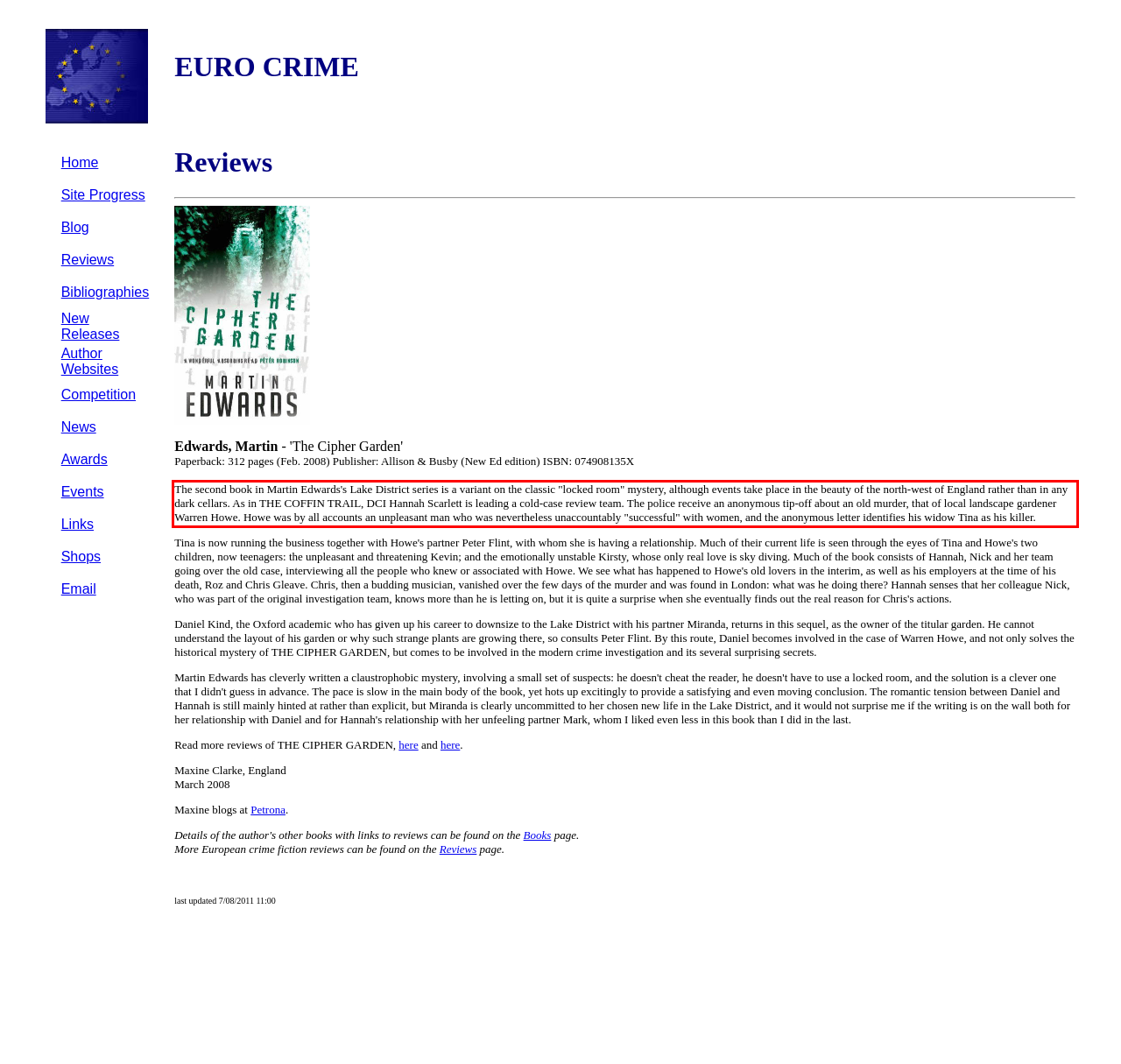Please examine the screenshot of the webpage and read the text present within the red rectangle bounding box.

The second book in Martin Edwards's Lake District series is a variant on the classic "locked room" mystery, although events take place in the beauty of the north-west of England rather than in any dark cellars. As in THE COFFIN TRAIL, DCI Hannah Scarlett is leading a cold-case review team. The police receive an anonymous tip-off about an old murder, that of local landscape gardener Warren Howe. Howe was by all accounts an unpleasant man who was nevertheless unaccountably "successful" with women, and the anonymous letter identifies his widow Tina as his killer.